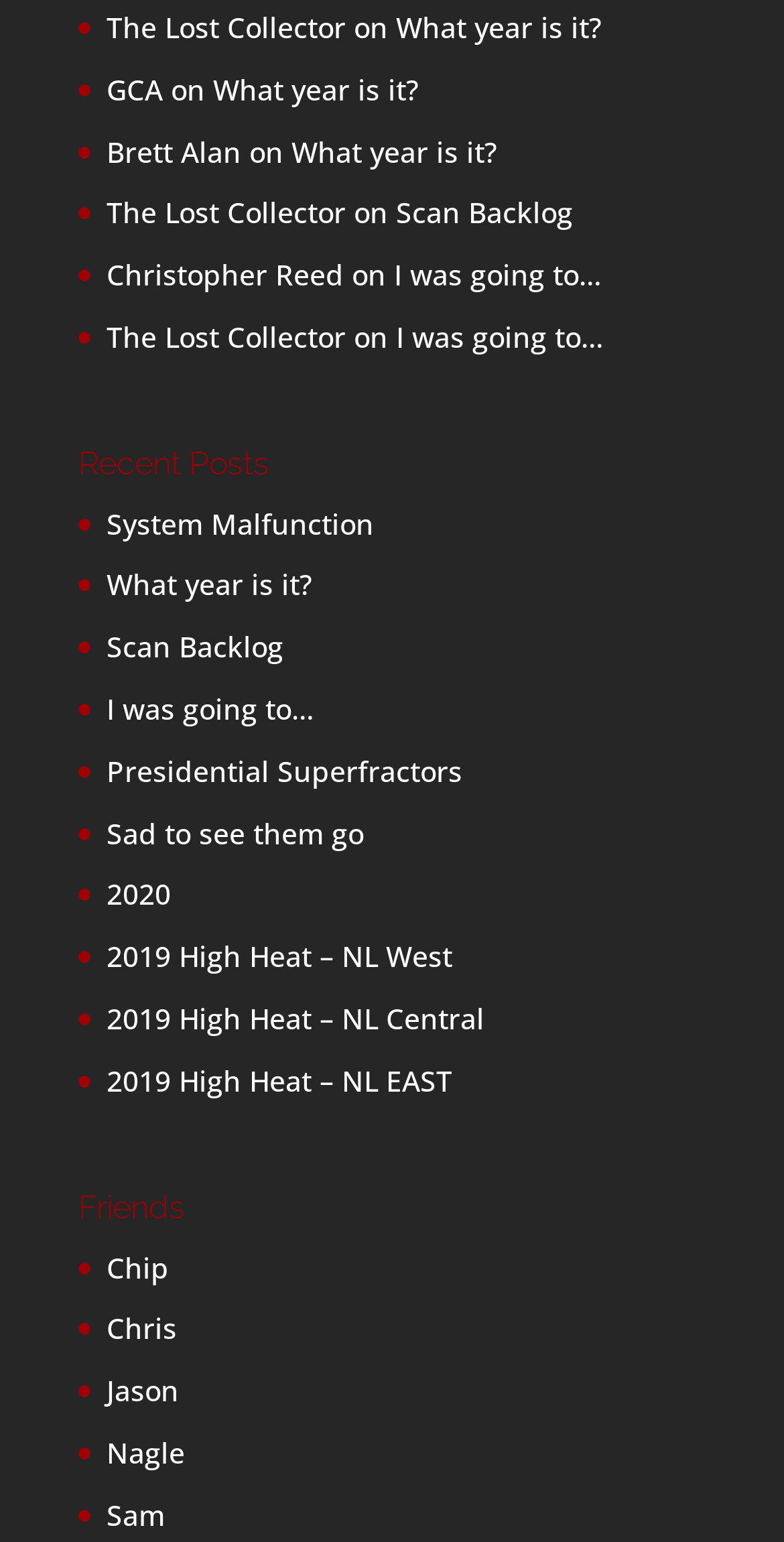Indicate the bounding box coordinates of the clickable region to achieve the following instruction: "go to Aluminum Foil Heater product page."

None